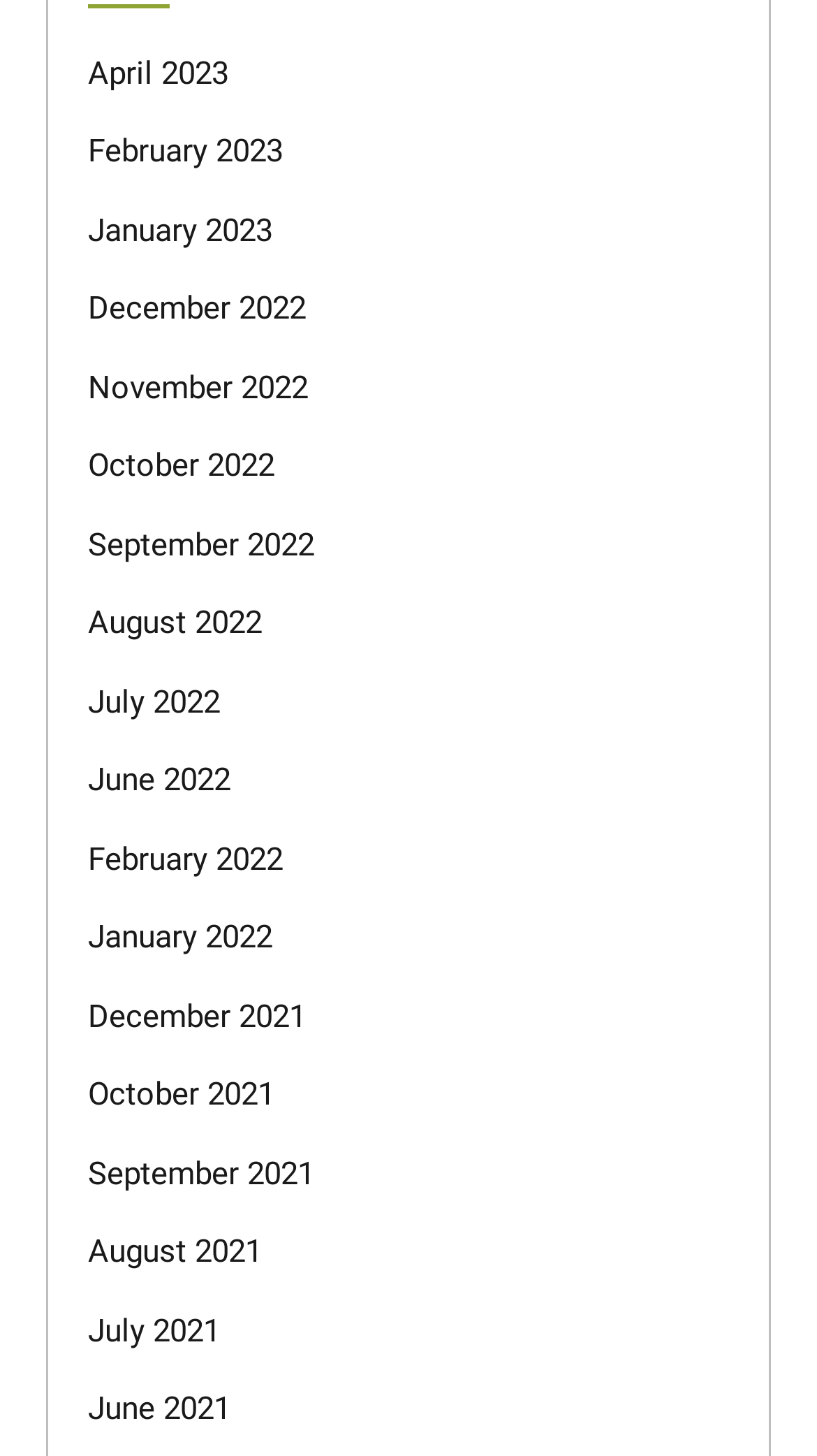Find the bounding box coordinates of the element's region that should be clicked in order to follow the given instruction: "view April 2023". The coordinates should consist of four float numbers between 0 and 1, i.e., [left, top, right, bottom].

[0.108, 0.037, 0.279, 0.063]